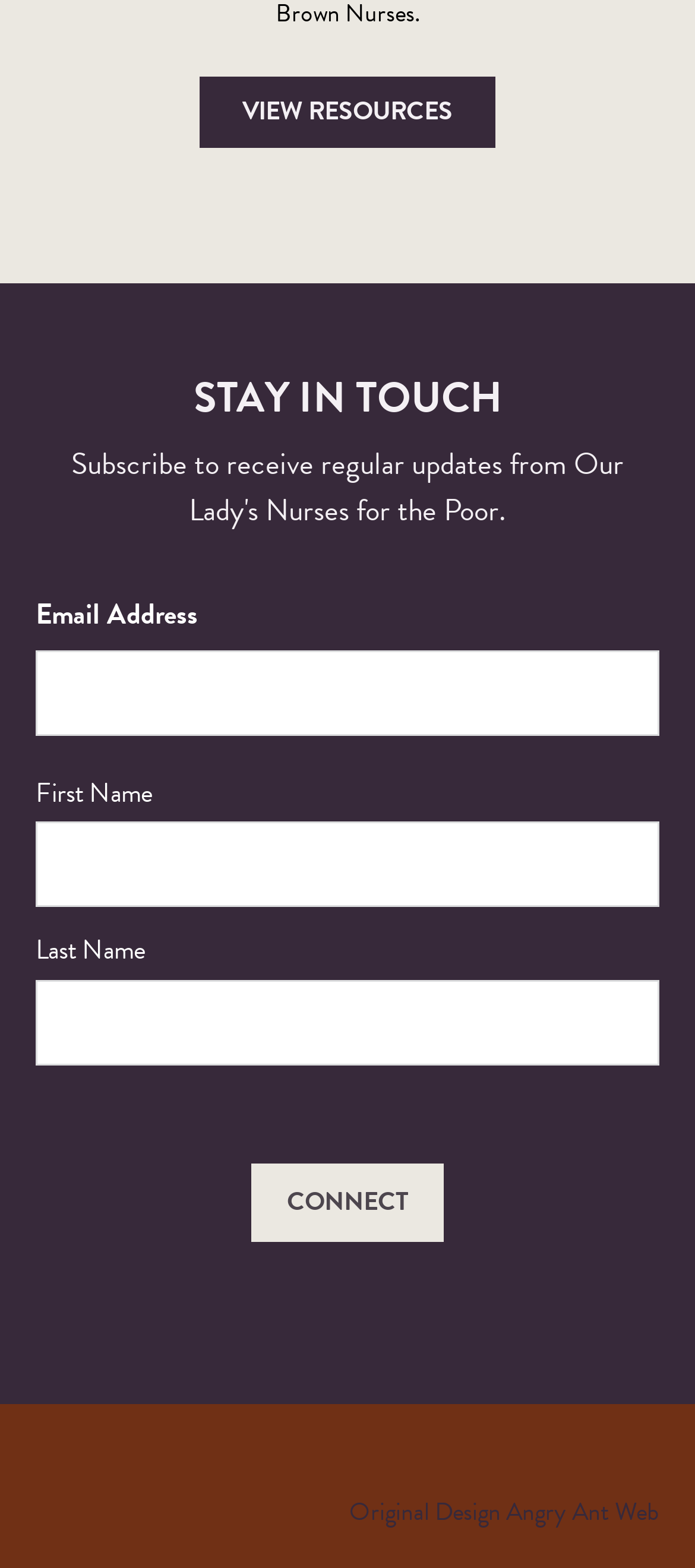Provide the bounding box coordinates for the UI element that is described as: "parent_node: First Name name="input_1.3"".

[0.051, 0.524, 0.949, 0.579]